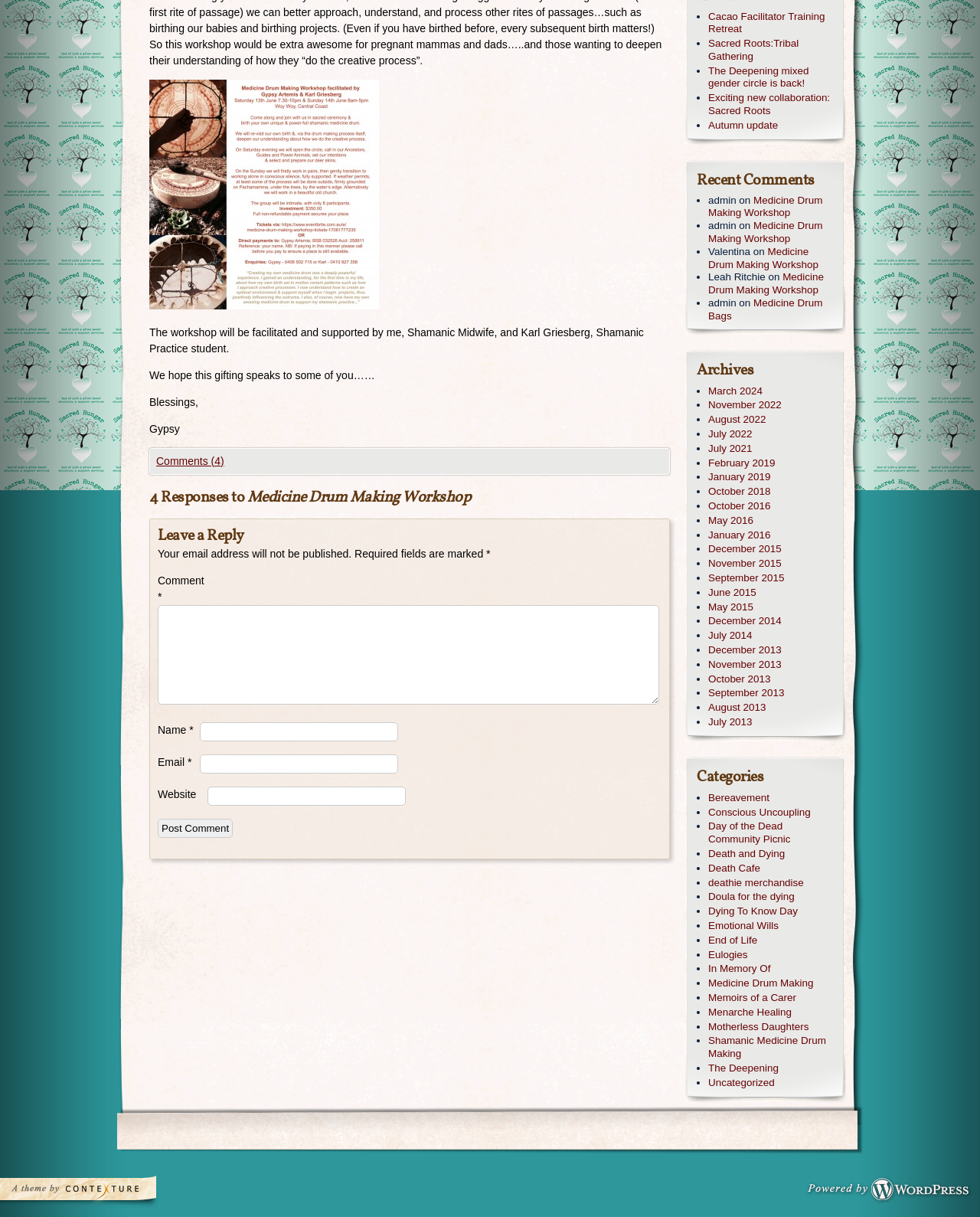Using the given element description, provide the bounding box coordinates (top-left x, top-left y, bottom-right x, bottom-right y) for the corresponding UI element in the screenshot: parent_node: Email * aria-describedby="email-notes" name="email"

[0.204, 0.62, 0.406, 0.635]